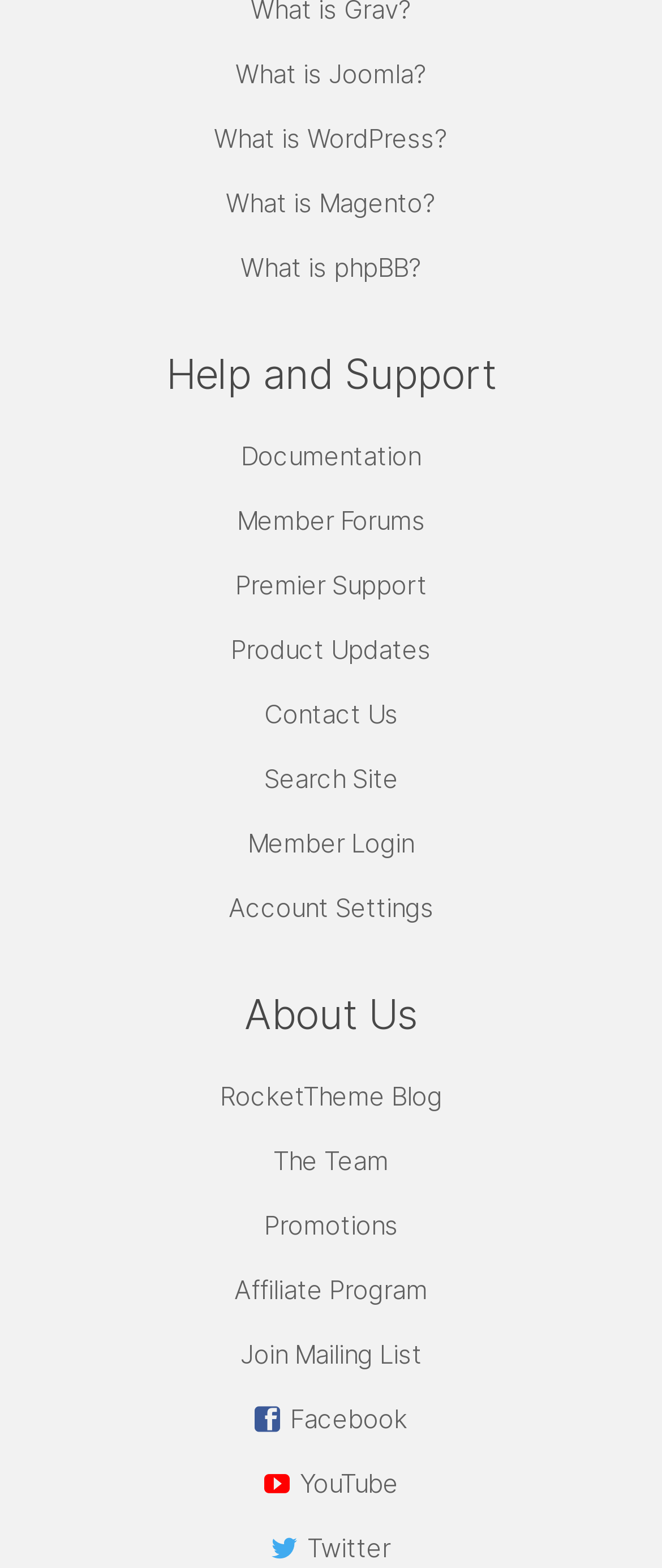Identify the bounding box coordinates for the UI element described as follows: "The Team". Ensure the coordinates are four float numbers between 0 and 1, formatted as [left, top, right, bottom].

[0.413, 0.729, 0.587, 0.753]